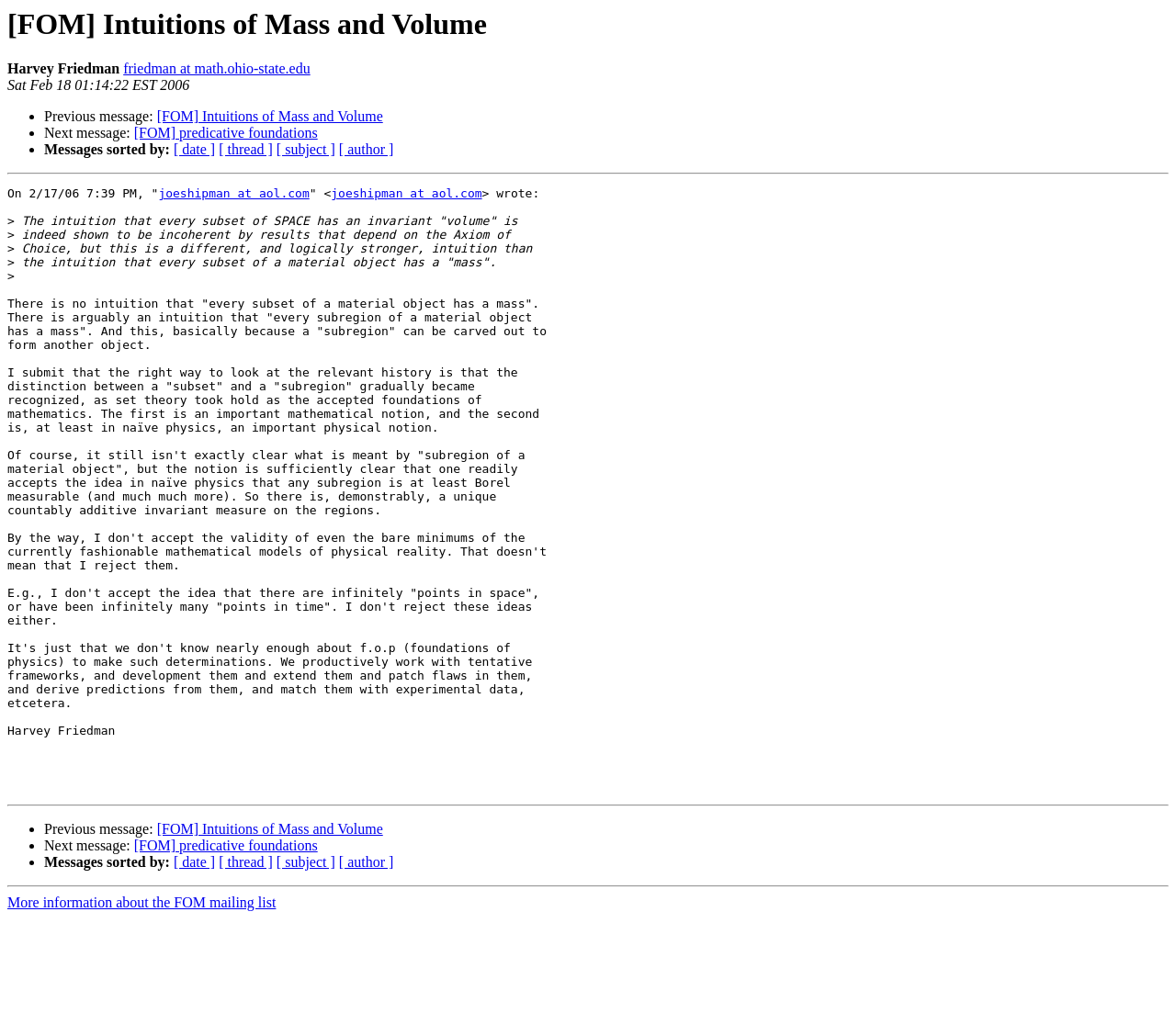What is the email address of the person who wrote this message?
Answer with a single word or phrase, using the screenshot for reference.

friedman at math.ohio-state.edu